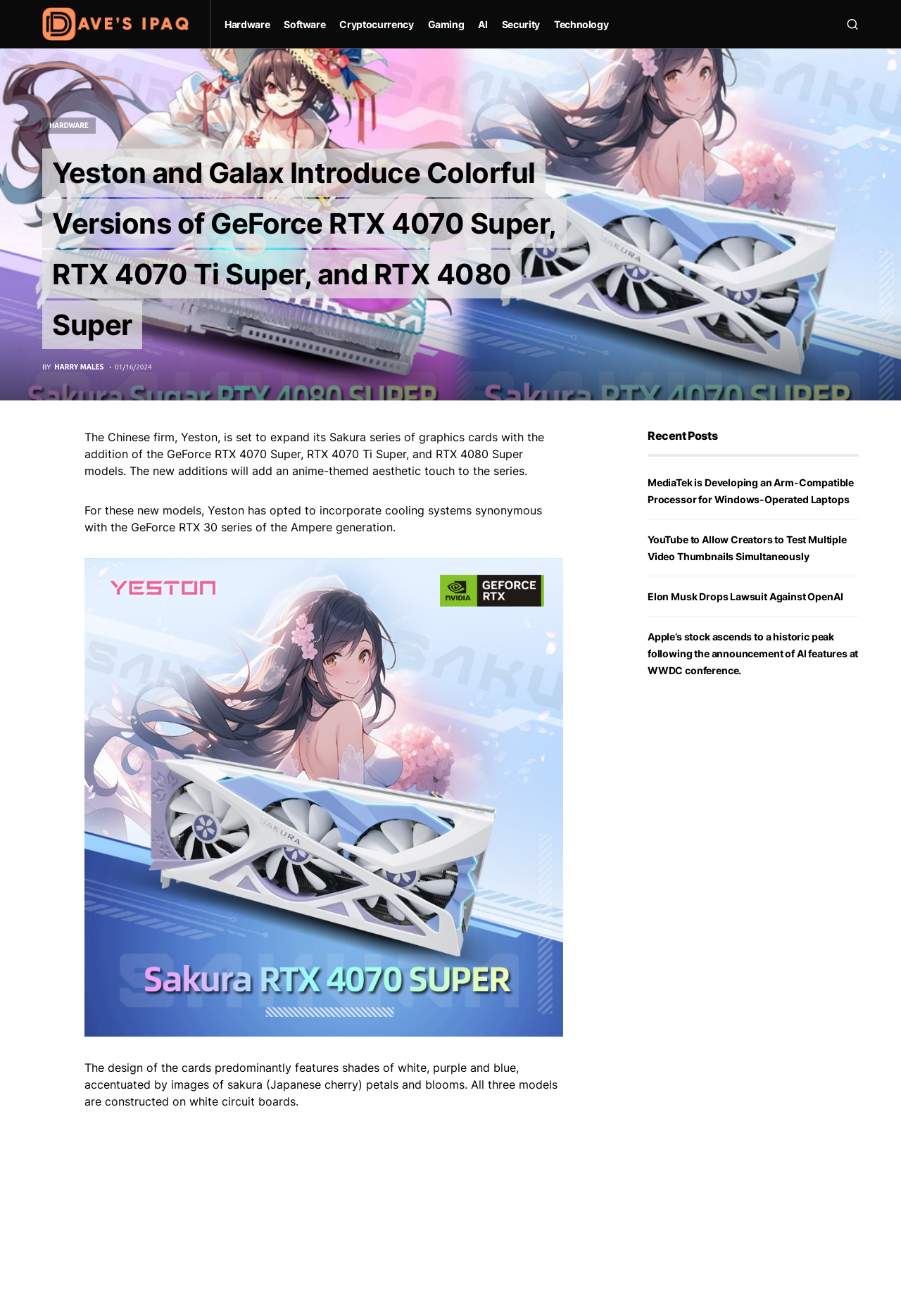What is the theme of the new graphics cards?
Observe the image and answer the question with a one-word or short phrase response.

Anime-themed